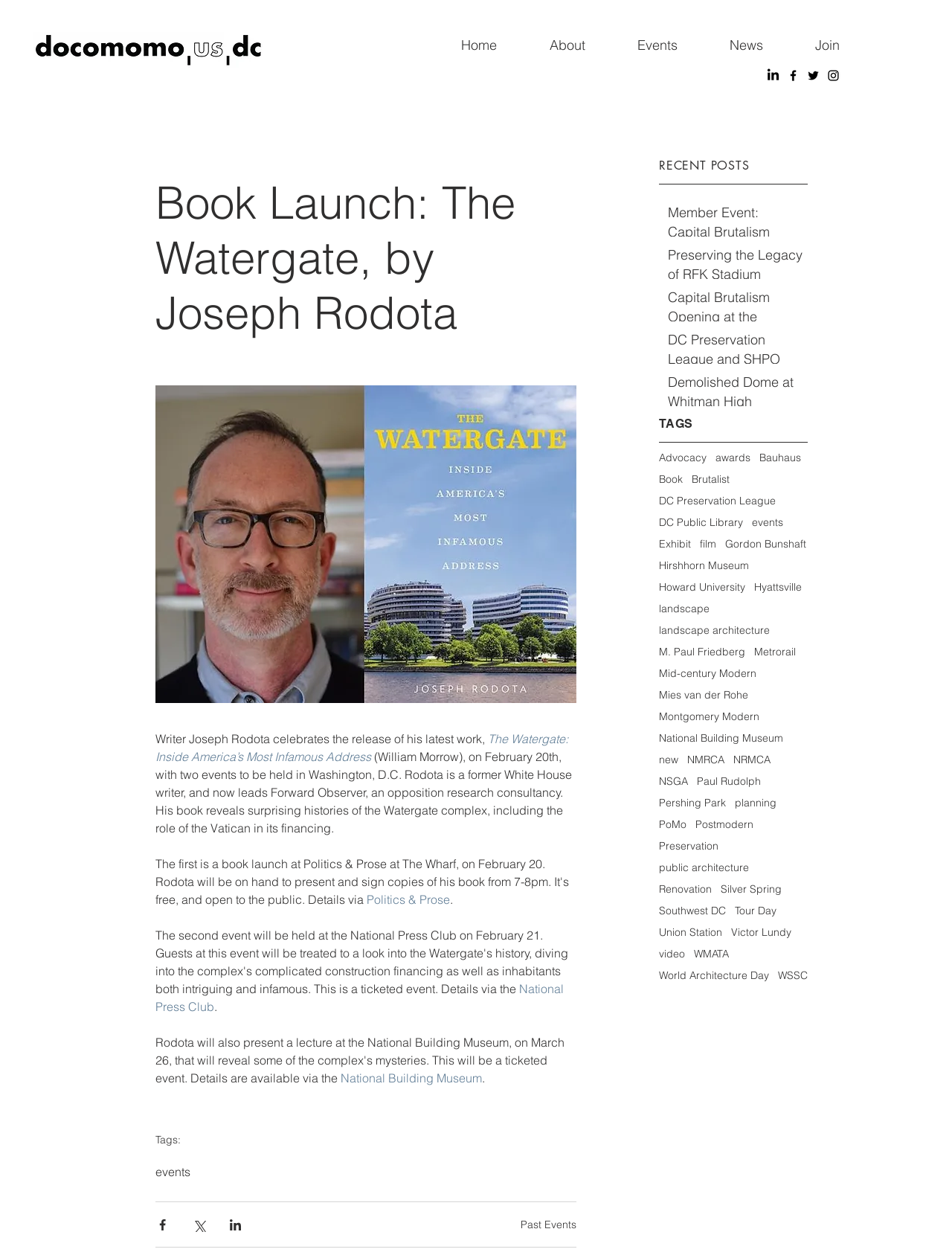Describe all the key features and sections of the webpage thoroughly.

This webpage is about a book launch event for "The Watergate: Inside America's Most Infamous Address" by Joseph Rodota. At the top of the page, there is a navigation bar with links to "Home", "About", "Events", "News", and "Join". Below the navigation bar, there is a logo image of Docomomo DC, a social bar with links to LinkedIn, Facebook, and Twitter, and a heading that reads "Book Launch: The Watergate, by Joseph Rodota".

The main content of the page is an article about the book launch event, which is scheduled to take place on February 20th in Washington, D.C. The article mentions that Joseph Rodota is a former White House writer and now leads Forward Observer, an opposition research consultancy. The book reveals surprising histories of the Watergate complex, including the role of the Vatican in its financing.

Below the article, there are links to three event locations: Politics & Prose, National Press Club, and National Building Museum. There is also a section with tags related to the event, and a set of social media sharing buttons.

On the right side of the page, there is a section titled "RECENT POSTS" with a list of four recent posts, each with a link to read more. The posts are about various events and topics related to architecture and preservation.

At the bottom of the page, there is a section titled "TAGS" with a list of 25 tags related to architecture, preservation, and events.